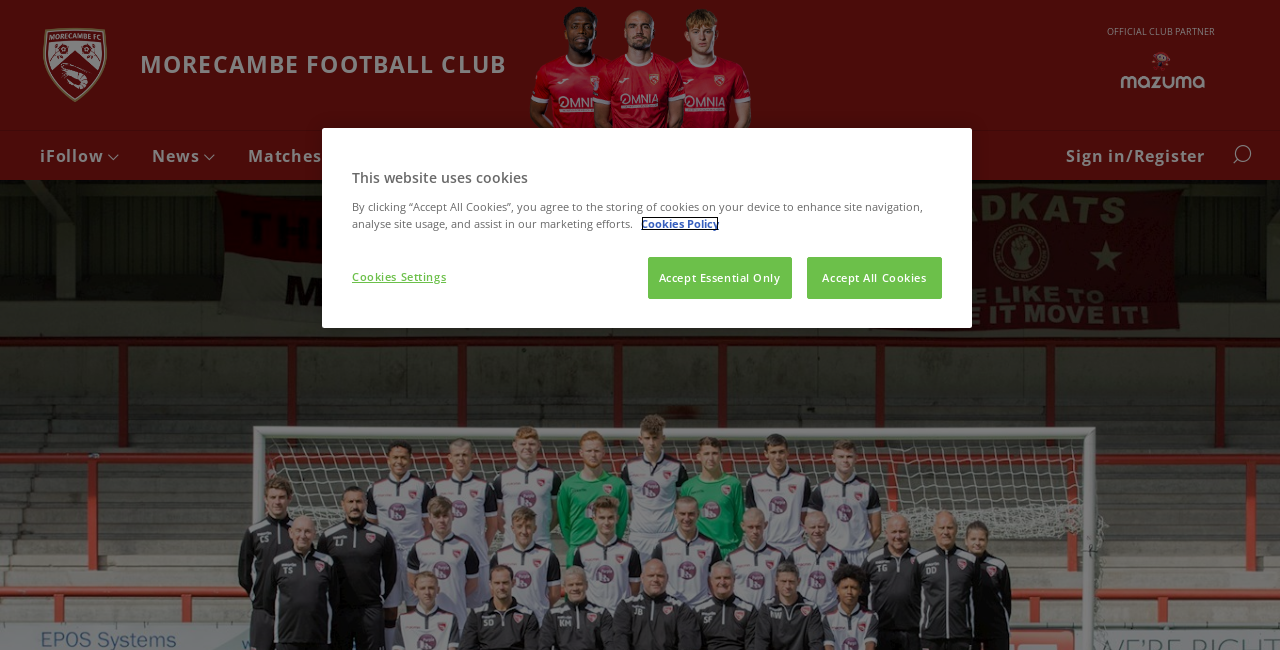Can you give a comprehensive explanation to the question given the content of the image?
What is the text of the official club partner?

The text of the official club partner can be found in the top-right corner of the webpage, where it is written in a static text element as 'OFFICIAL CLUB PARTNER'.